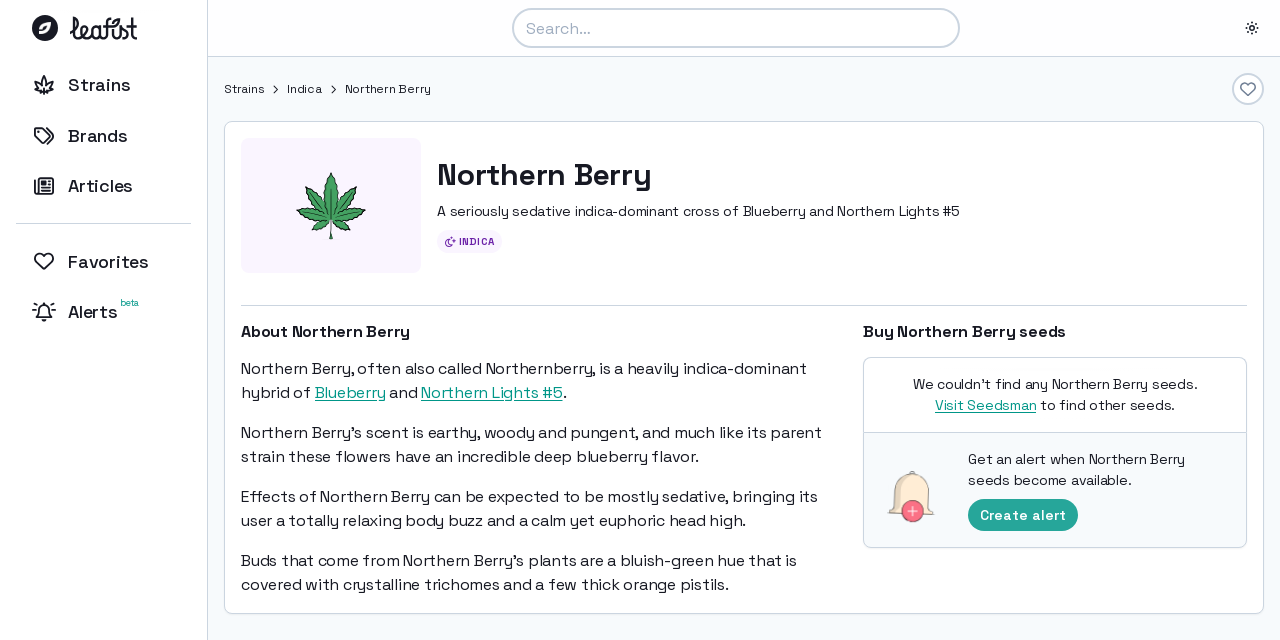Given the description: "Northern Lights #5", determine the bounding box coordinates of the UI element. The coordinates should be formatted as four float numbers between 0 and 1, [left, top, right, bottom].

[0.329, 0.596, 0.439, 0.633]